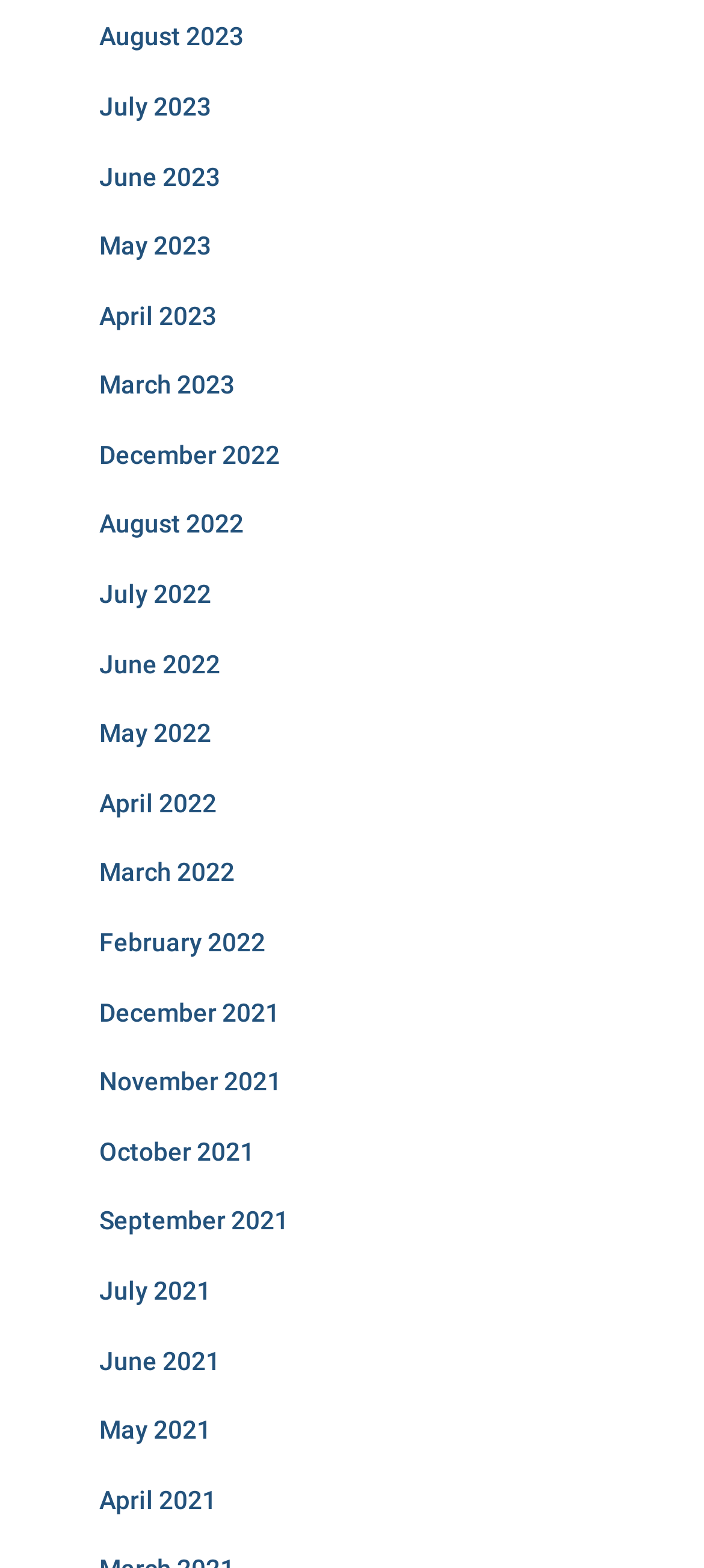Could you highlight the region that needs to be clicked to execute the instruction: "Browse December 2021"?

[0.141, 0.636, 0.397, 0.655]